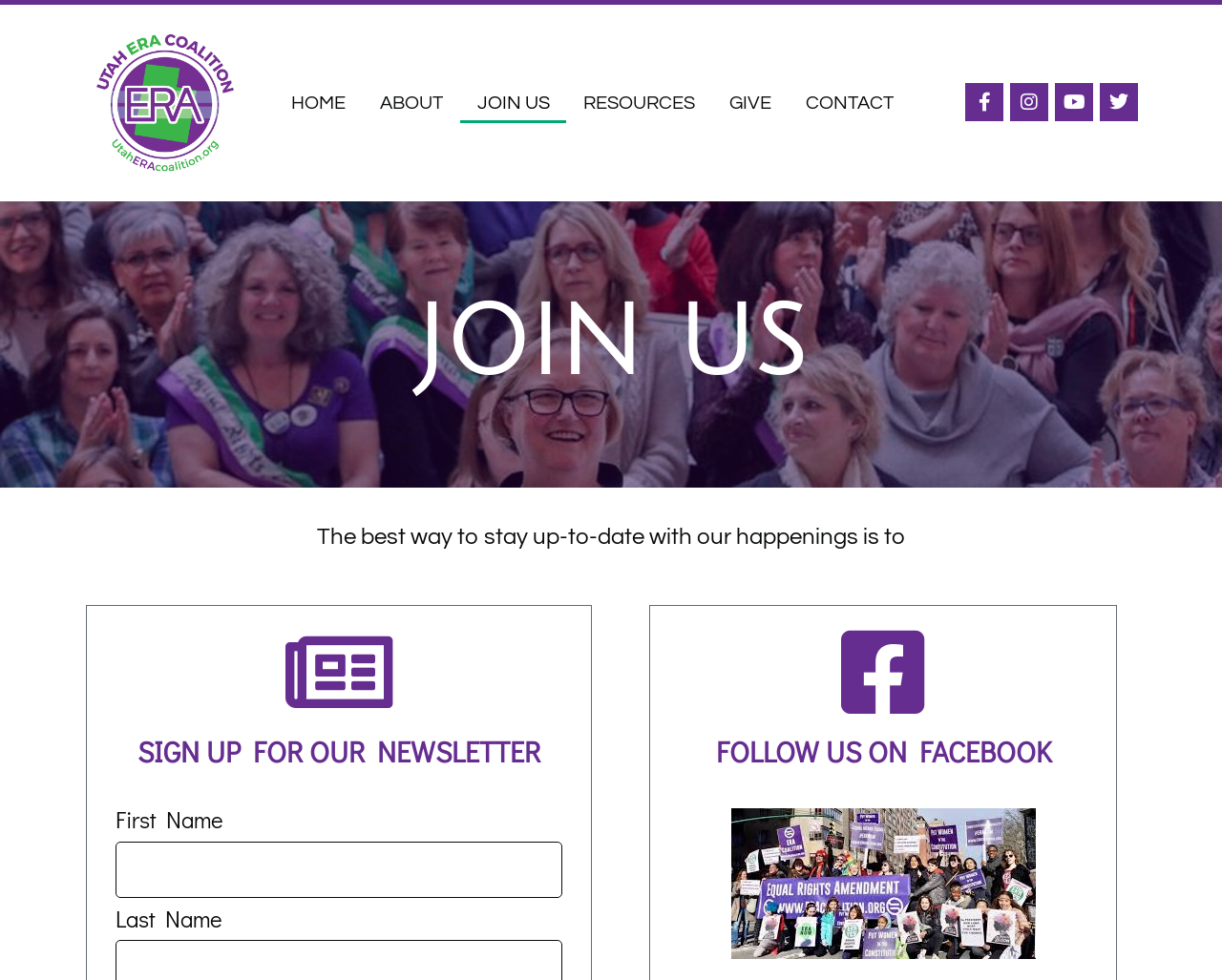Indicate the bounding box coordinates of the element that needs to be clicked to satisfy the following instruction: "Click the JOIN US link". The coordinates should be four float numbers between 0 and 1, i.e., [left, top, right, bottom].

[0.376, 0.084, 0.464, 0.125]